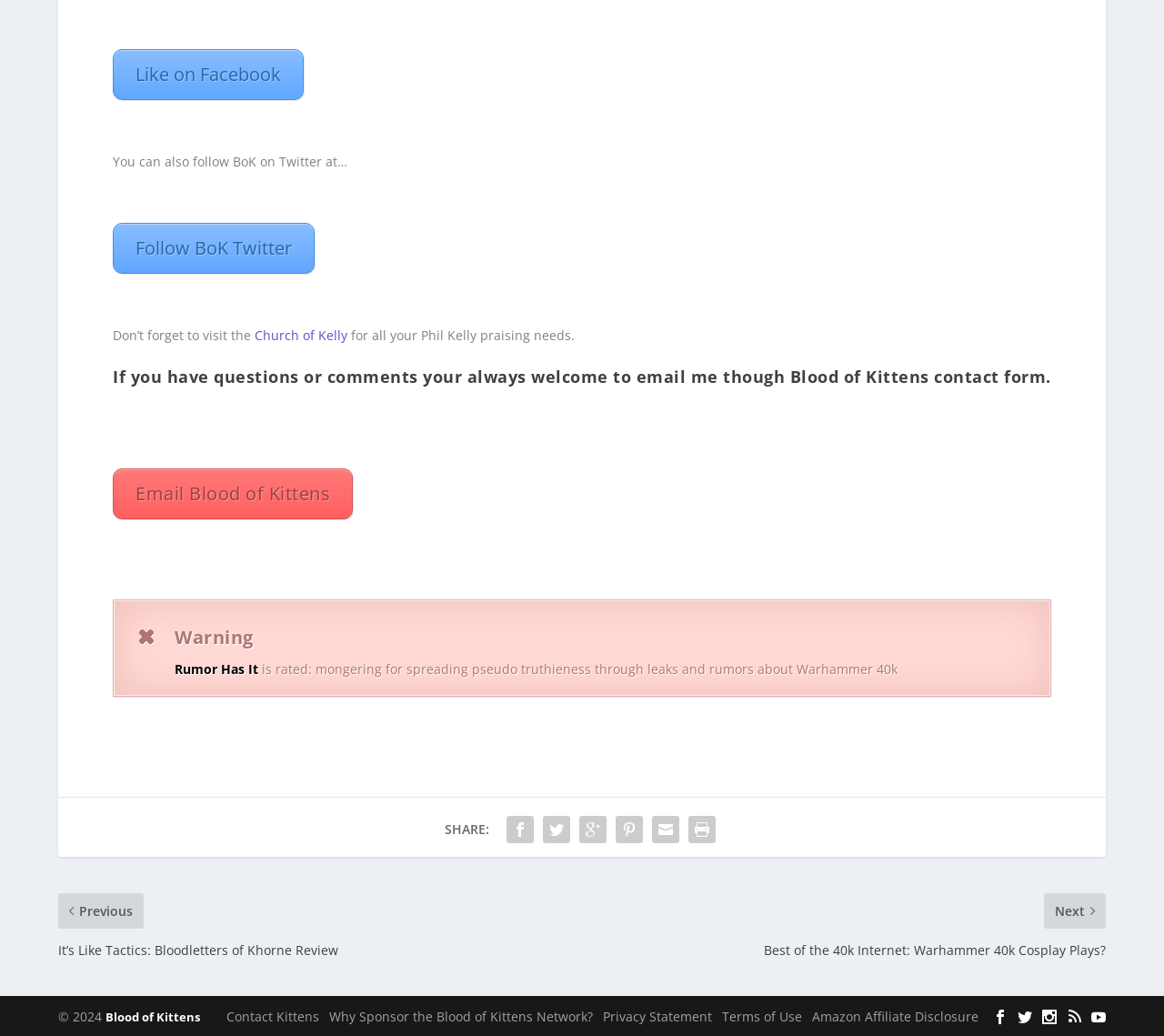Determine the bounding box coordinates of the section I need to click to execute the following instruction: "Visit the Church of Kelly". Provide the coordinates as four float numbers between 0 and 1, i.e., [left, top, right, bottom].

[0.219, 0.34, 0.298, 0.357]